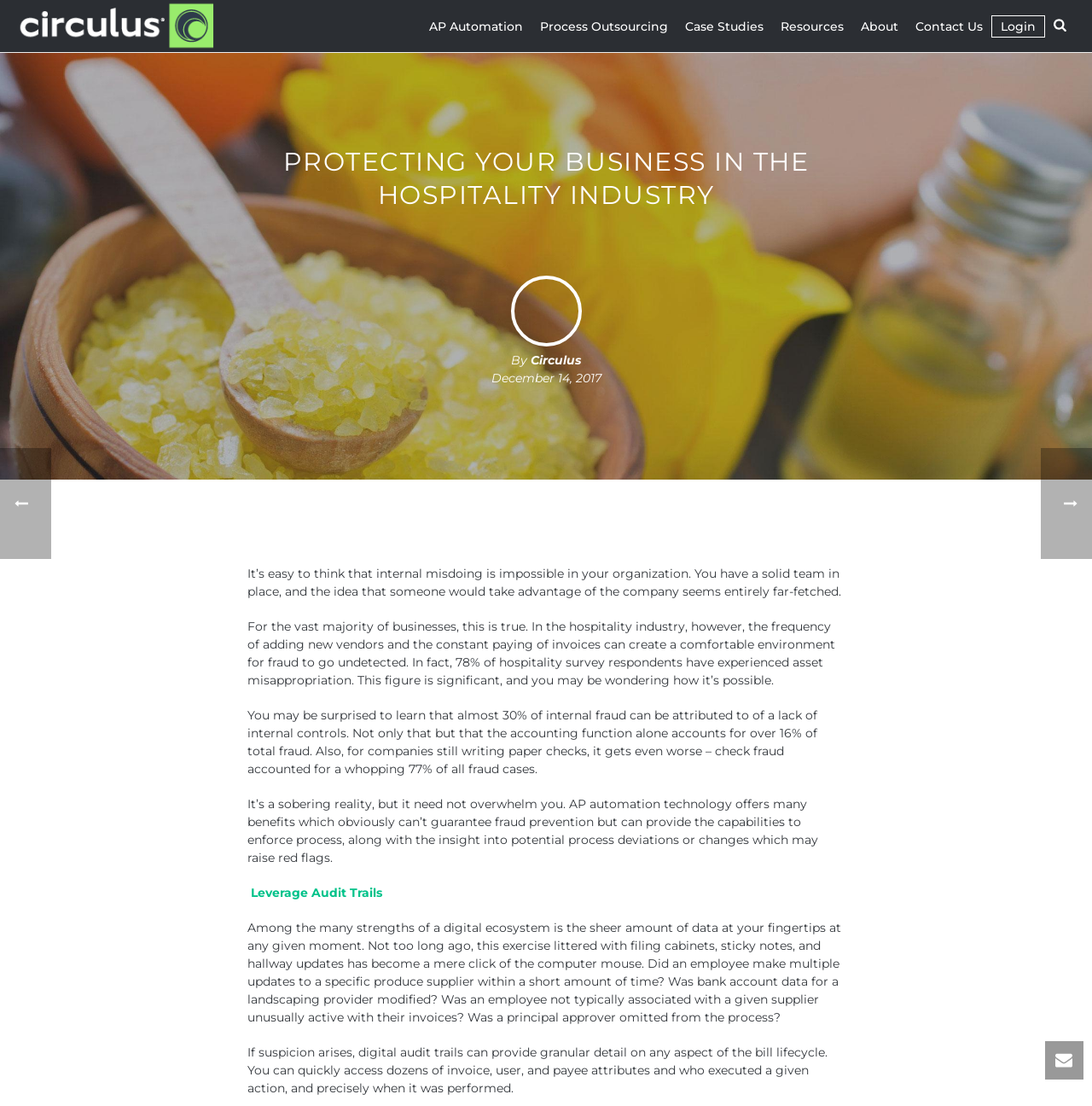Please extract the webpage's main title and generate its text content.

PROTECTING YOUR BUSINESS IN THE HOSPITALITY INDUSTRY